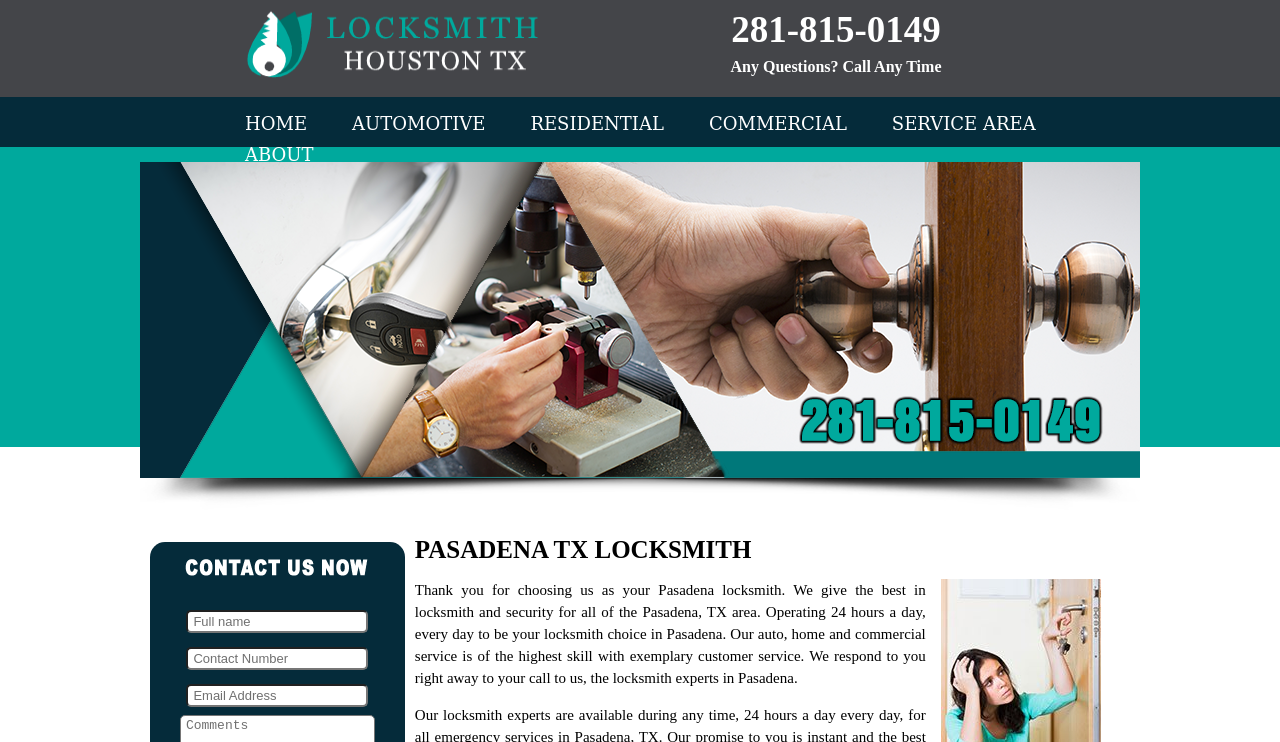What is the purpose of the form on the page?
Give a comprehensive and detailed explanation for the question.

I found the form by looking at the layout table rows and cells, which contain input fields for 'Full name', 'Contact Number', and 'Email Address', and an image with the text 'contact us now'. This suggests that the form is used to contact the locksmith.